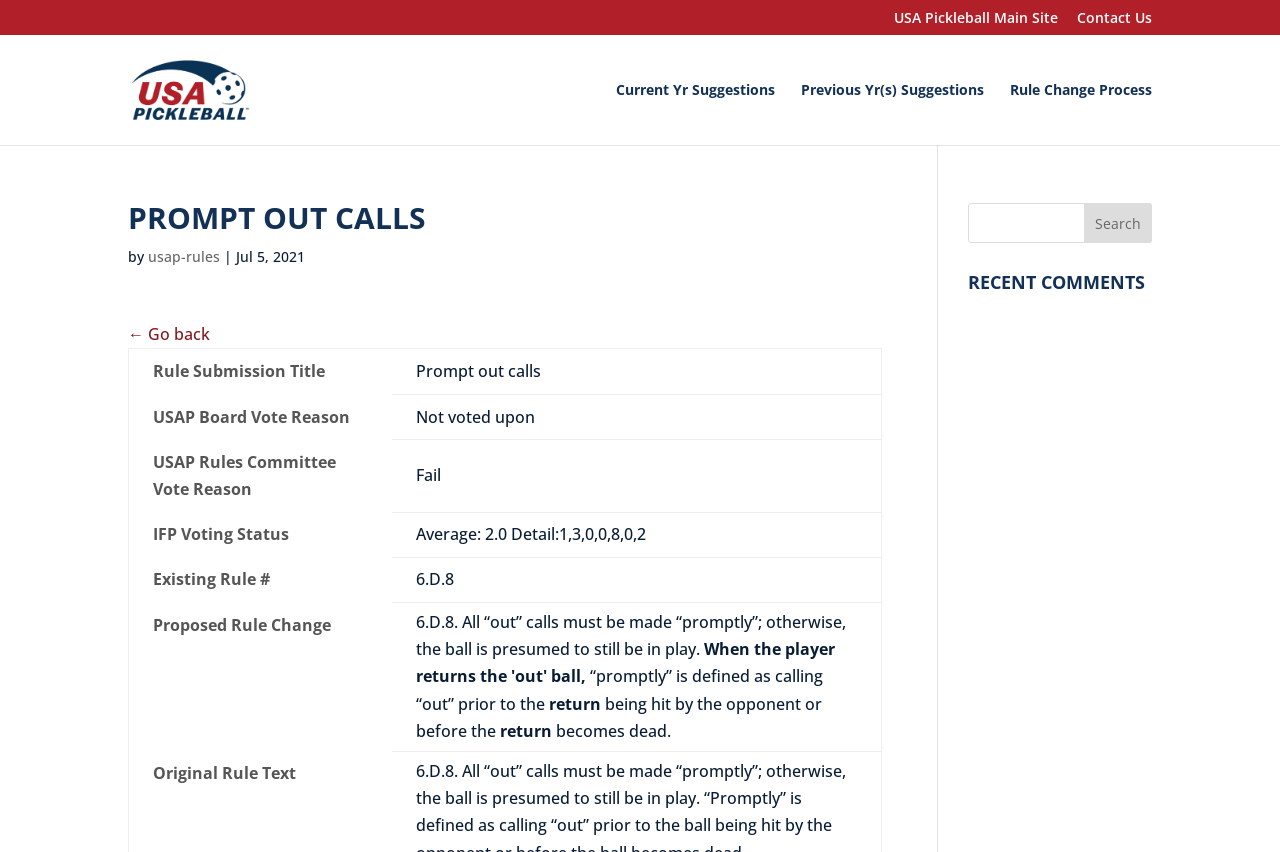Using the webpage screenshot and the element description Contact Us, determine the bounding box coordinates. Specify the coordinates in the format (top-left x, top-left y, bottom-right x, bottom-right y) with values ranging from 0 to 1.

[0.841, 0.012, 0.9, 0.041]